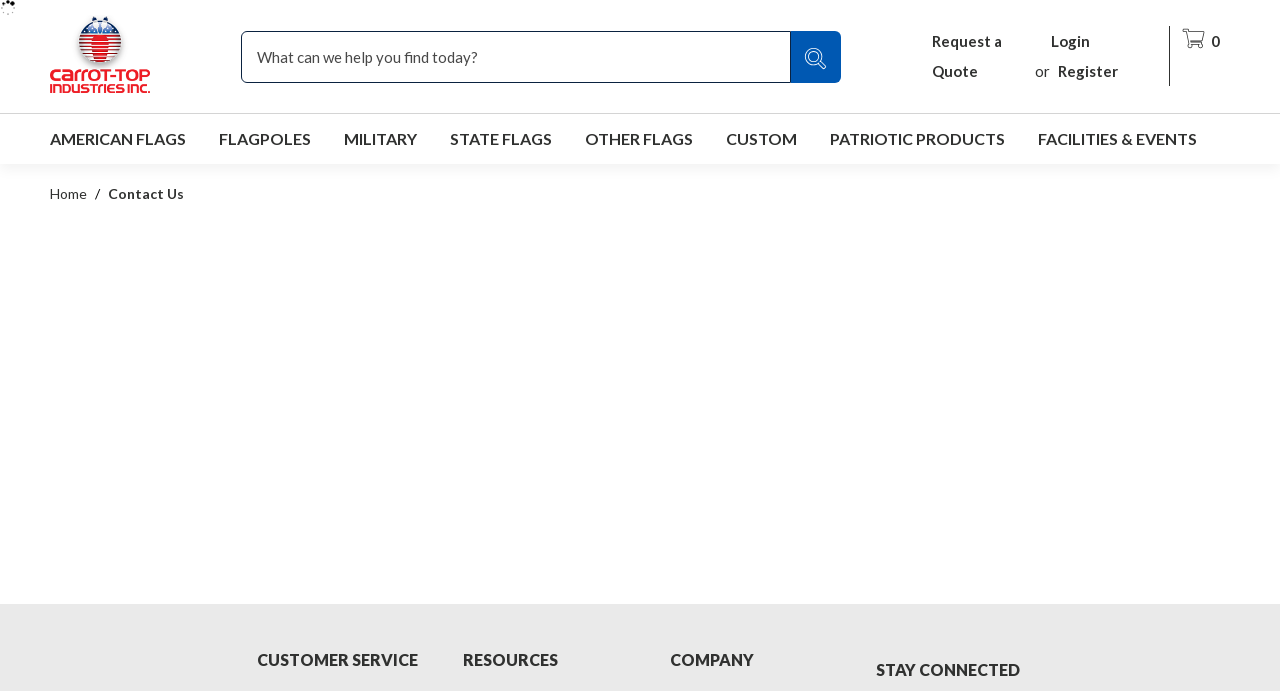Write a detailed summary of the webpage.

This webpage is about contacting Carrot-Top Industries, a company that sells flags and related products. At the top left corner, there is a link to the company's homepage, accompanied by a small image of the company's logo. Next to it, there is a search box where users can type in what they are looking for.

On the top right corner, there are several links, including "Request a Quote", "Login", "Register", and a link with a number "0" that has an associated image. Below these links, there is a horizontal menu with various categories, such as "AMERICAN FLAGS", "FLAGPOLES", "MILITARY", and more.

In the middle of the page, there is a prominent section with a heading "Contact Us" and a subheading "How can we help you with your flag selection". This section likely contains a contact form or other ways to get in touch with the company.

At the bottom of the page, there are three columns of headings, including "STAY CONNECTED", "CUSTOMER SERVICE", "RESOURCES", and "COMPANY". These headings likely link to other pages on the website with related information.

Throughout the page, there are several images, including the company logo, icons, and possibly other graphics. Overall, the page is well-organized and easy to navigate, with clear headings and concise text.